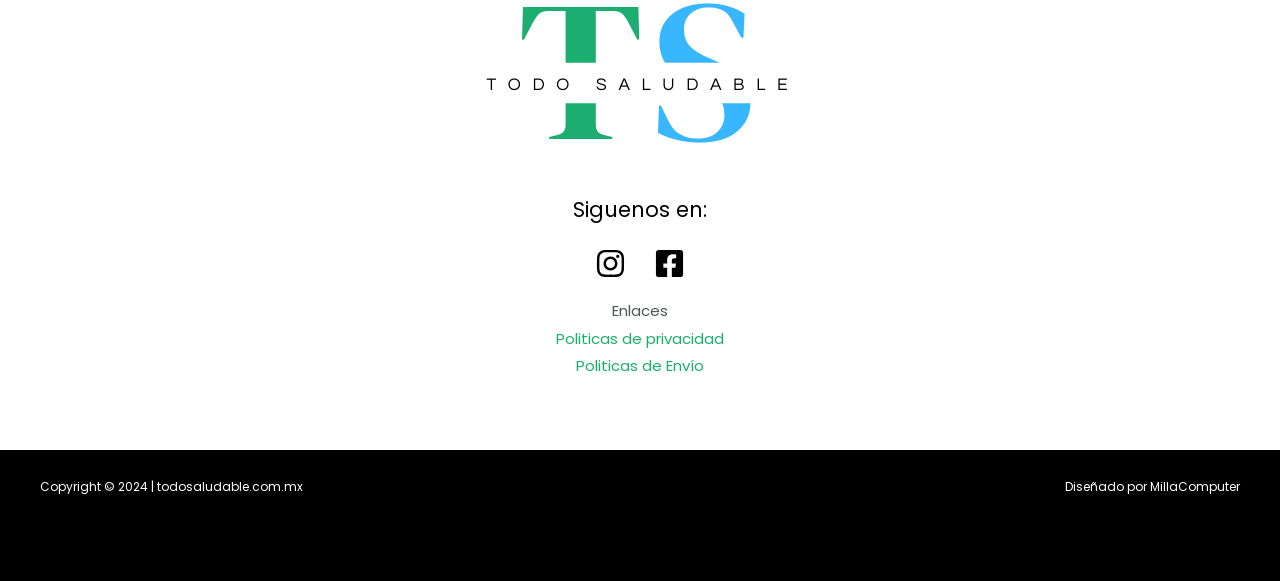Identify the bounding box coordinates for the UI element described as follows: "Politicas de Envío". Ensure the coordinates are four float numbers between 0 and 1, formatted as [left, top, right, bottom].

[0.45, 0.612, 0.55, 0.648]